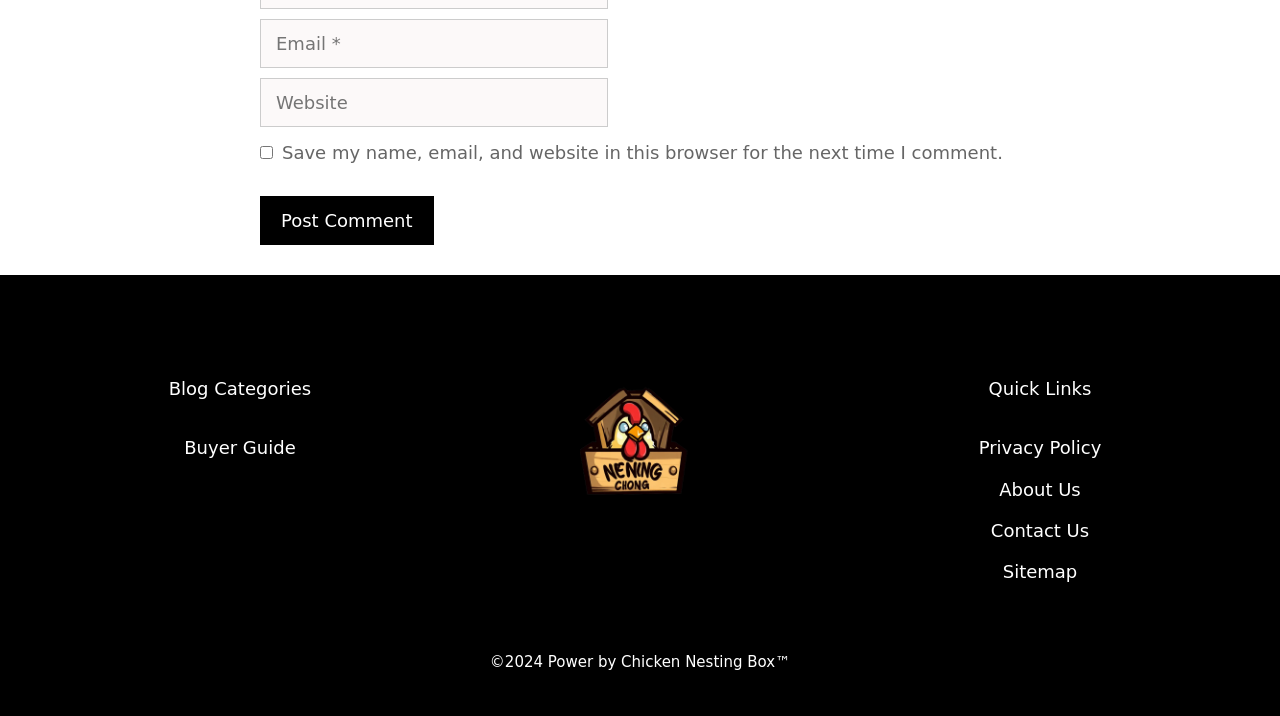Determine the bounding box coordinates of the section to be clicked to follow the instruction: "Enter email". The coordinates should be given as four float numbers between 0 and 1, formatted as [left, top, right, bottom].

[0.203, 0.026, 0.475, 0.095]